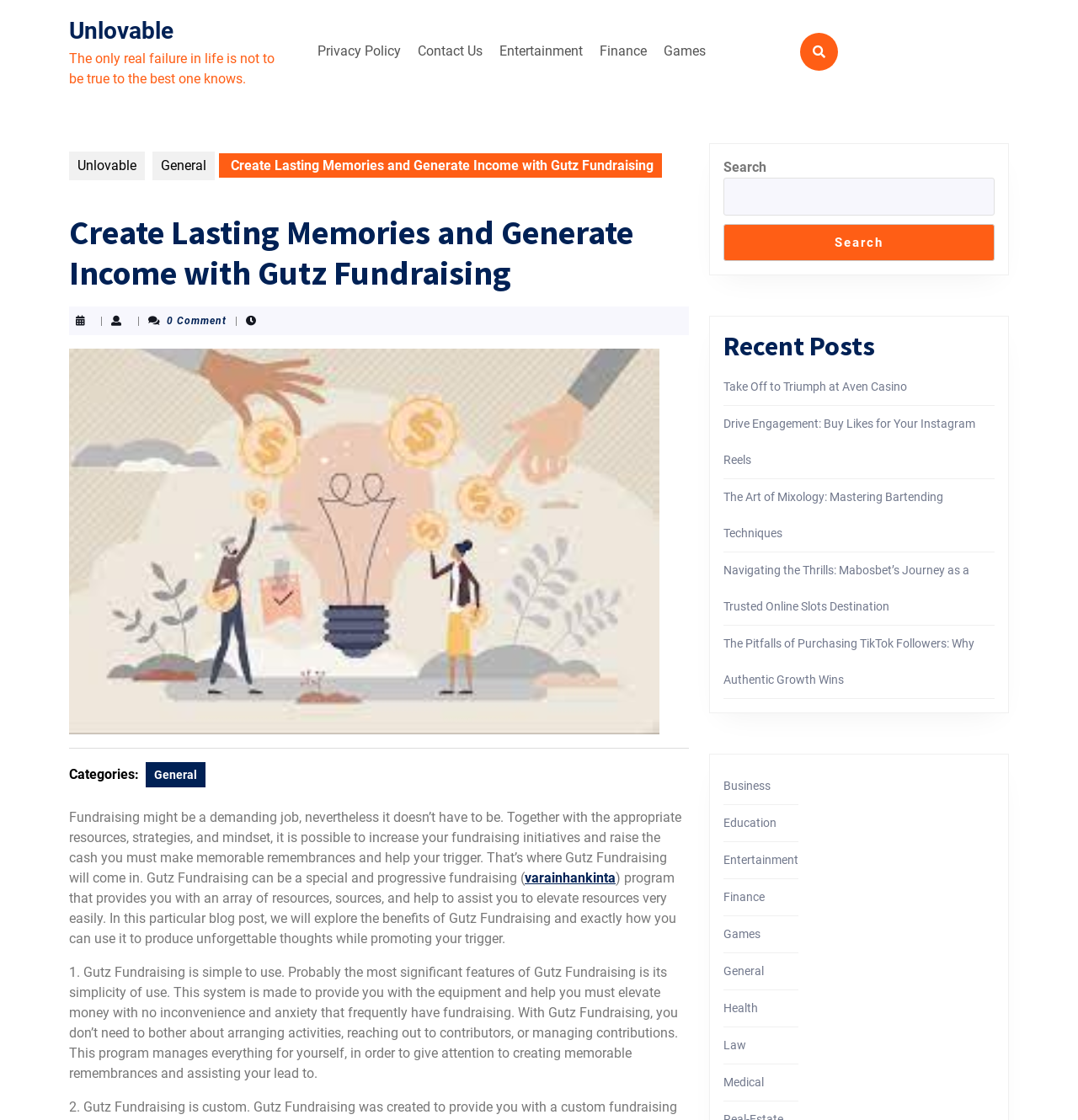Could you determine the bounding box coordinates of the clickable element to complete the instruction: "Read the 'Create Lasting Memories and Generate Income with Gutz Fundraising' post"? Provide the coordinates as four float numbers between 0 and 1, i.e., [left, top, right, bottom].

[0.211, 0.141, 0.606, 0.155]